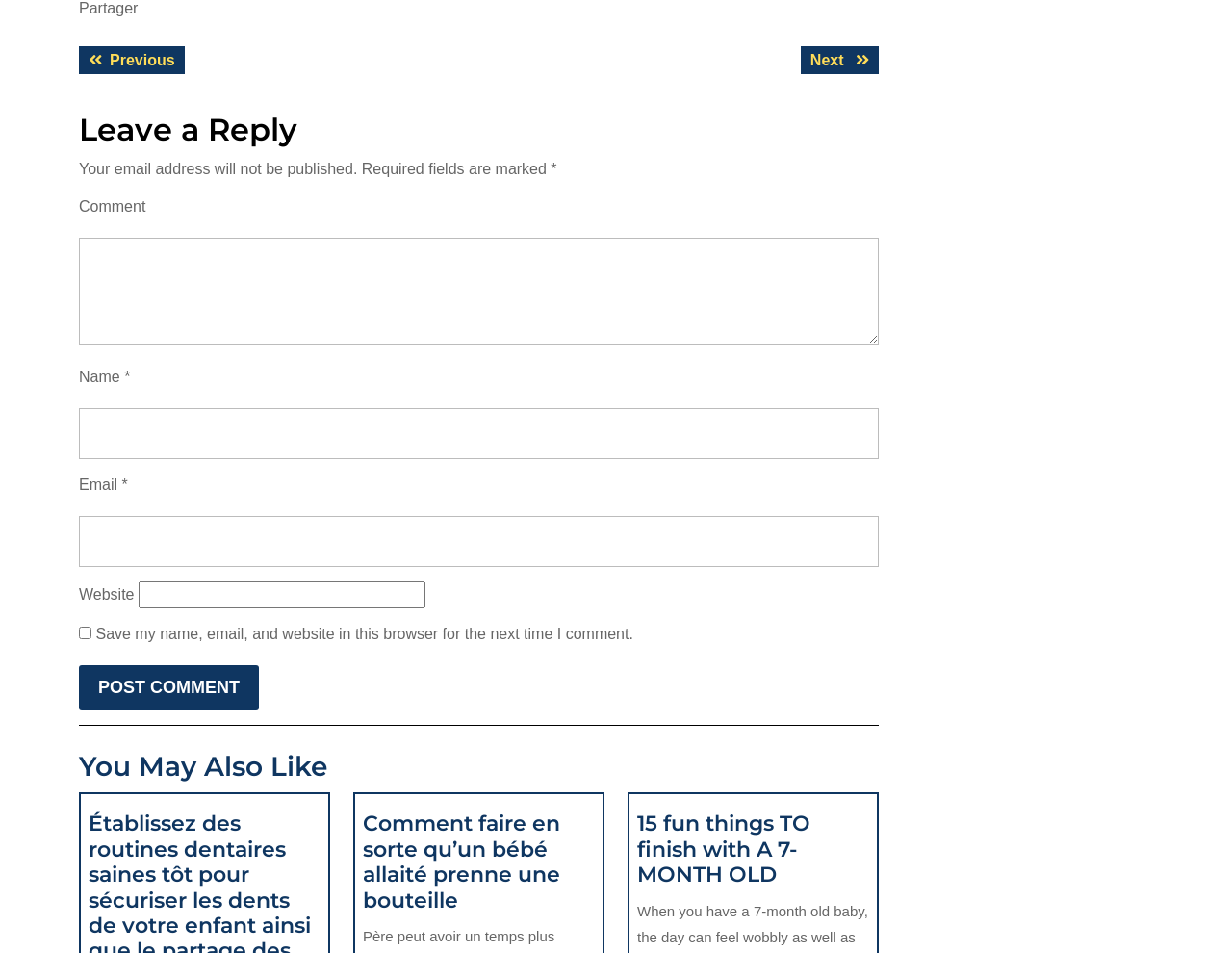Please use the details from the image to answer the following question comprehensively:
What is the text of the button in the comment section?

I found the button element in the comment section and its corresponding text, which is 'Post Comment'.